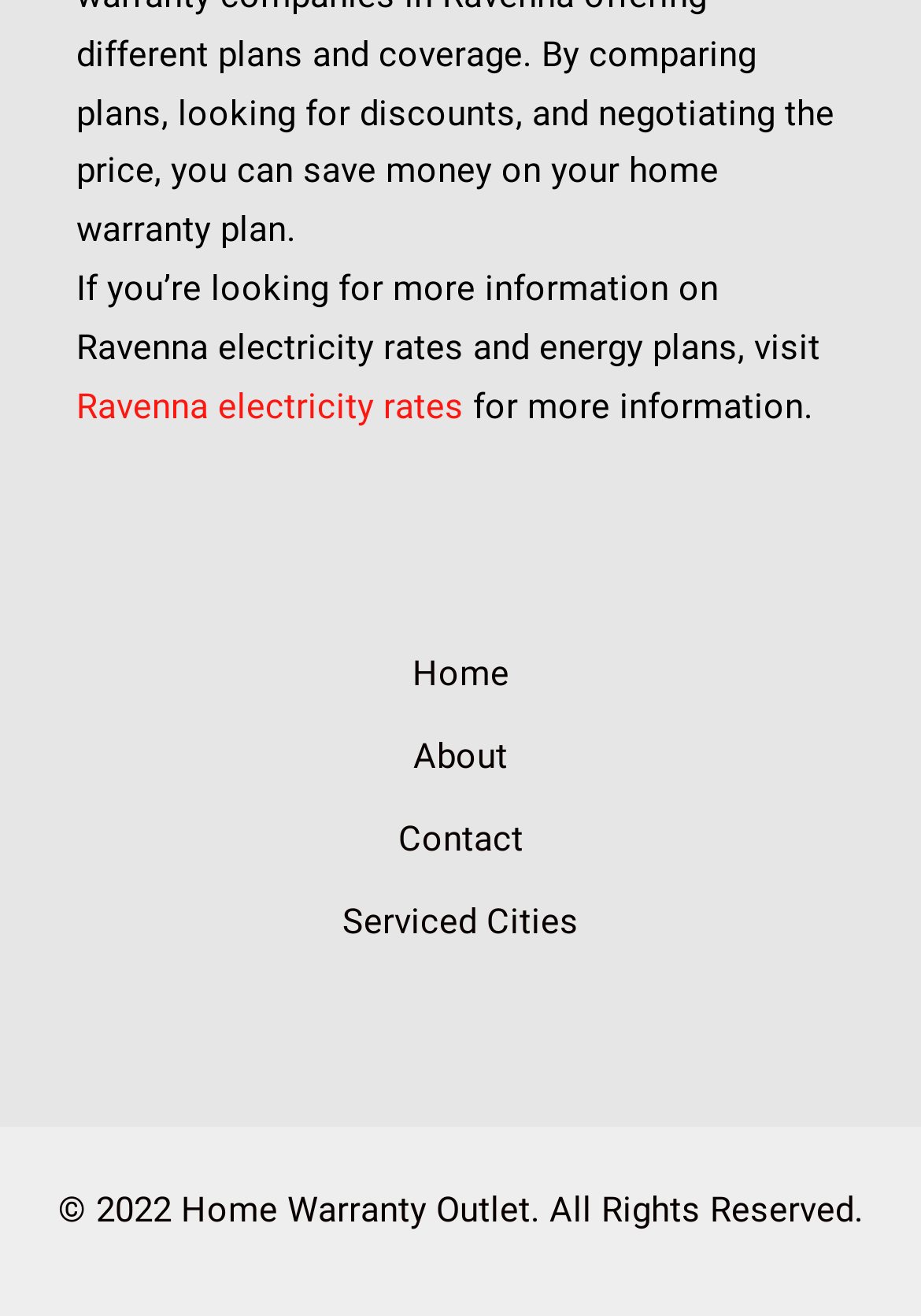How many navigation links are there?
Could you answer the question with a detailed and thorough explanation?

The navigation section of the webpage contains four links: 'Home', 'About', 'Contact', and 'Serviced Cities'. These links are likely used to navigate to different sections of the website.